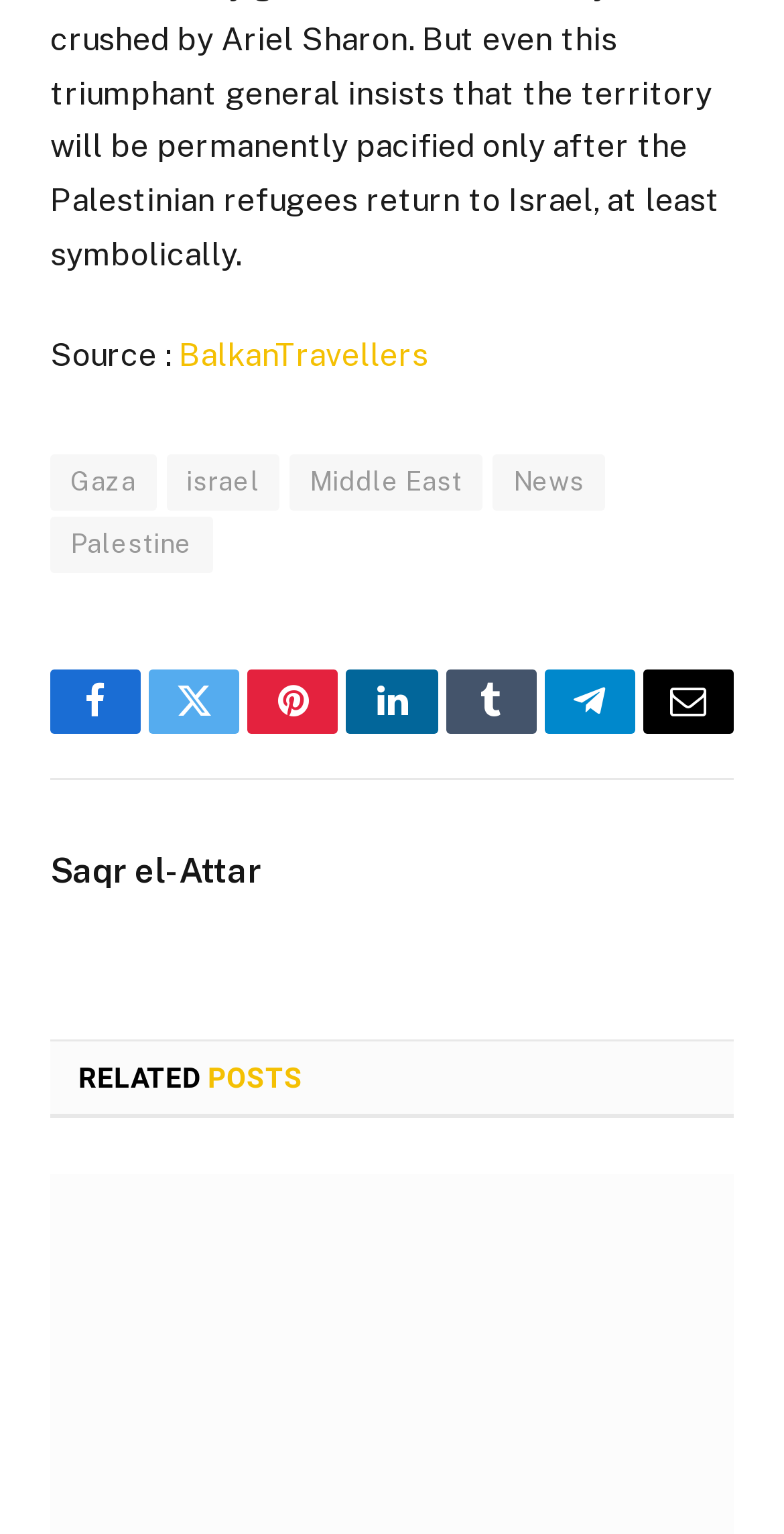Identify the bounding box coordinates for the region to click in order to carry out this instruction: "Click on Facebook". Provide the coordinates using four float numbers between 0 and 1, formatted as [left, top, right, bottom].

[0.064, 0.437, 0.18, 0.479]